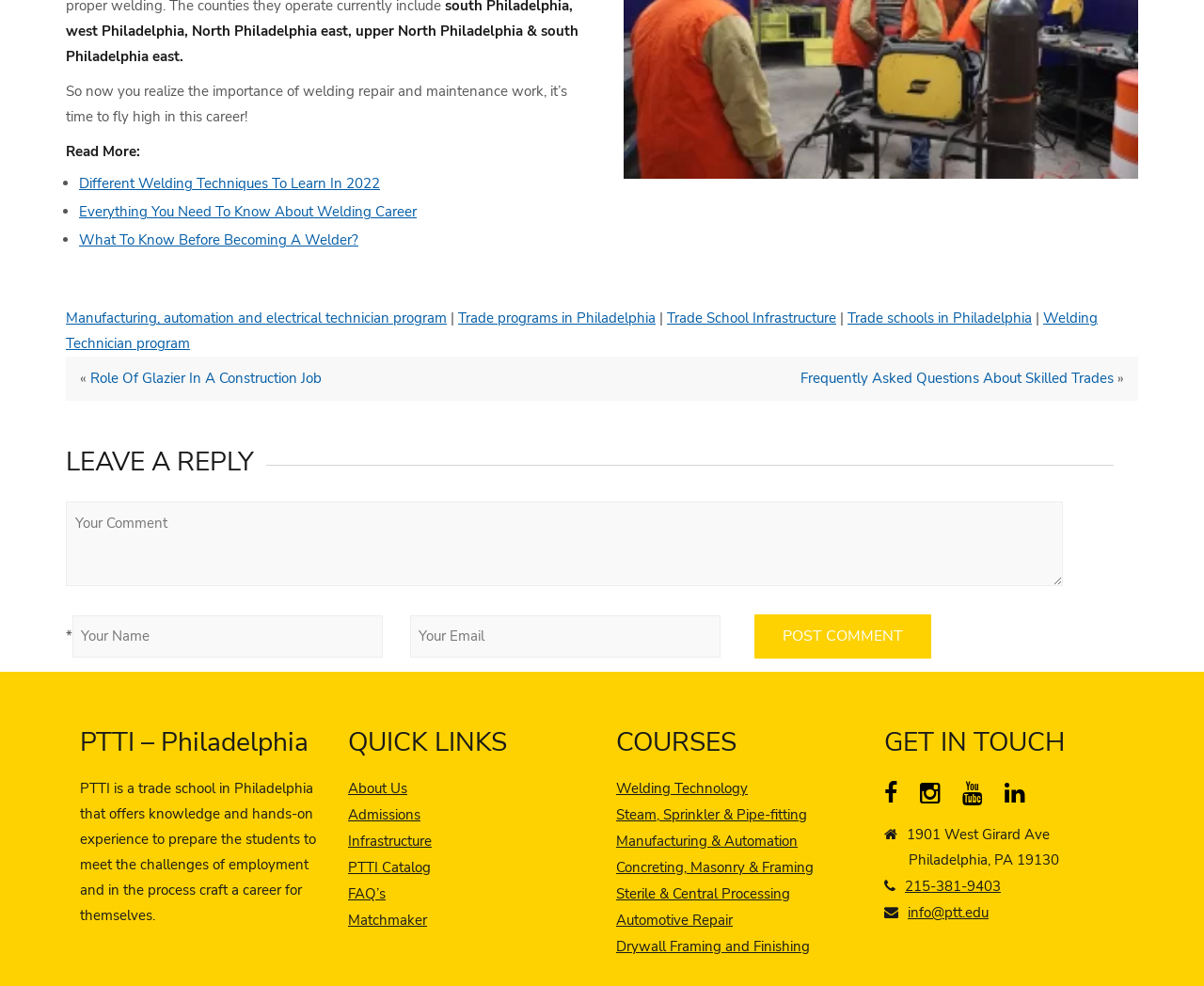Could you please study the image and provide a detailed answer to the question:
What are the three main sections on this webpage?

The webpage is divided into three main sections: LEAVE A REPLY, which allows users to post comments, QUICK LINKS, which provides links to various pages on the website, and COURSES, which lists different trade school programs offered by PTTI.